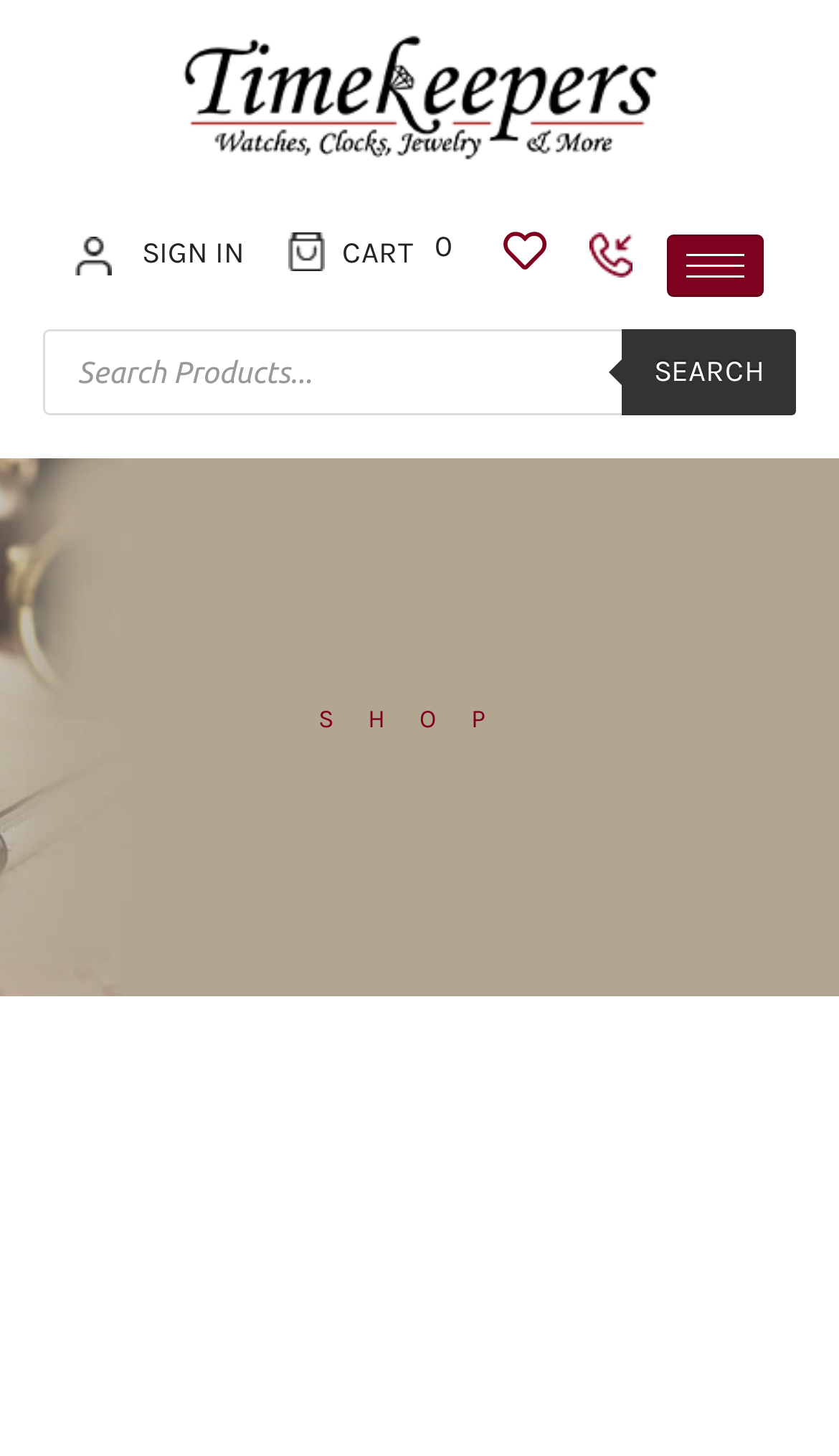Refer to the element description parent_node: NEW ARRIVALS aria-label="hamburger-icon" and identify the corresponding bounding box in the screenshot. Format the coordinates as (top-left x, top-left y, bottom-right x, bottom-right y) with values in the range of 0 to 1.

[0.795, 0.161, 0.91, 0.204]